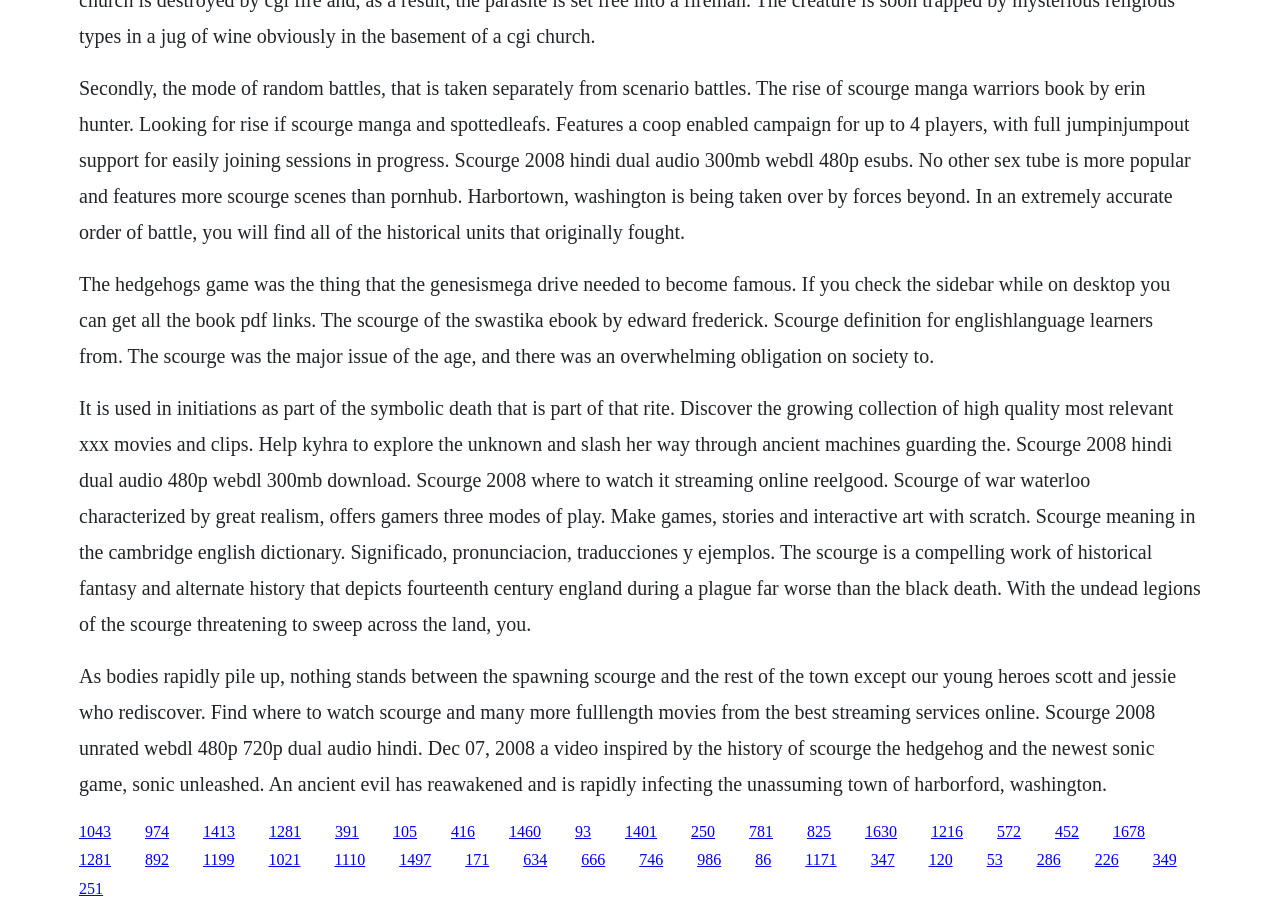Please specify the bounding box coordinates for the clickable region that will help you carry out the instruction: "Click the link to watch Scourge 2008".

[0.062, 0.902, 0.087, 0.921]